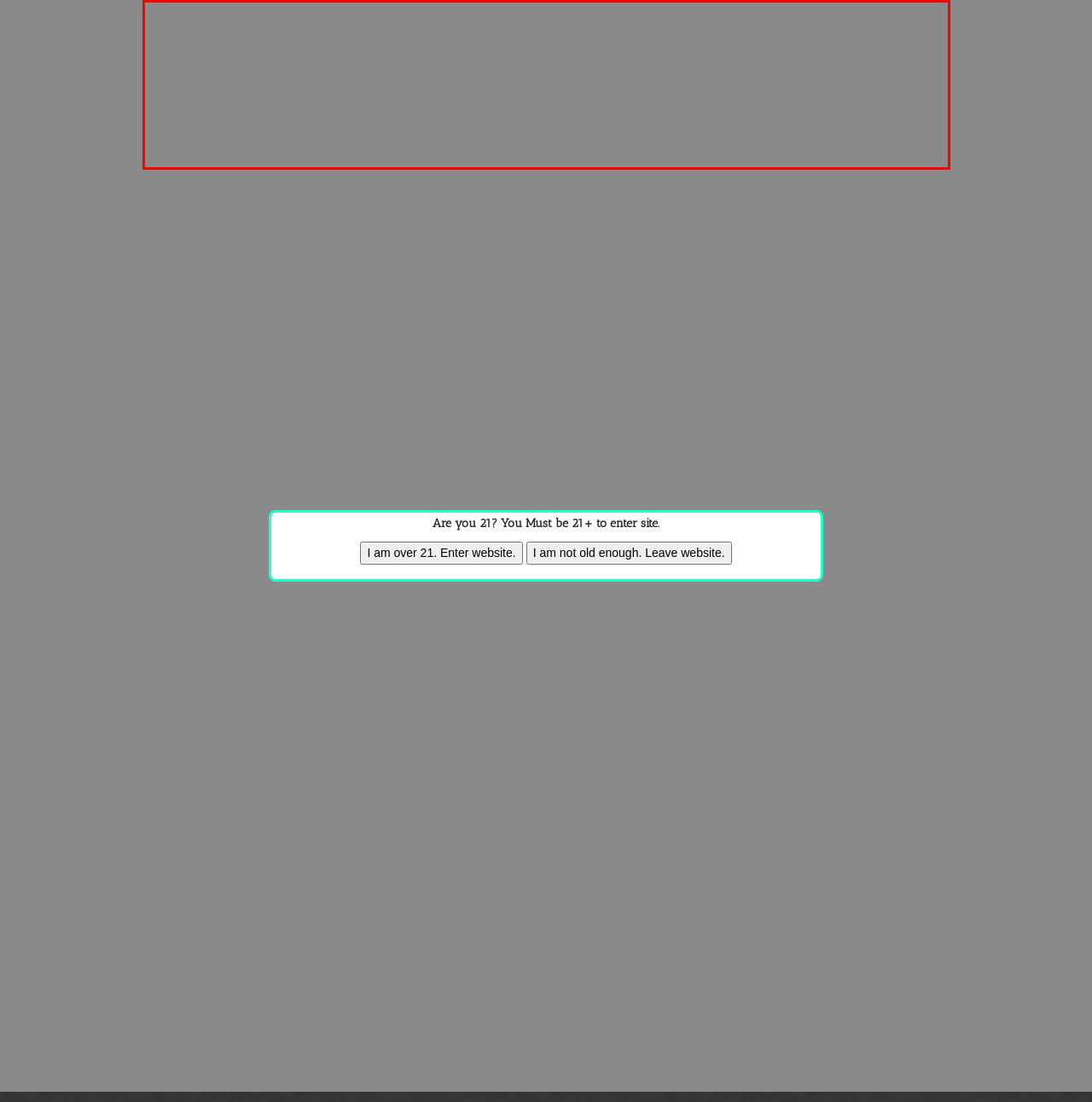A screenshot of a webpage is given, marked with a red bounding box around a UI element. Please select the most appropriate webpage description that fits the new page after clicking the highlighted element. Here are the candidates:
A. Customer Testimonial: Stacy | Deep Green Extracts
B. Testimonials | Deep Green Extracts
C. RUNNING ROGUE MEDIA – Video + Design + Web + Screenprint
D. Contact | Deep Green Extracts
E. Vendors | Deep Green Extracts
F. History | Deep Green Extracts
G. Deep Green Extracts
H. Licensing | Deep Green Extracts

G